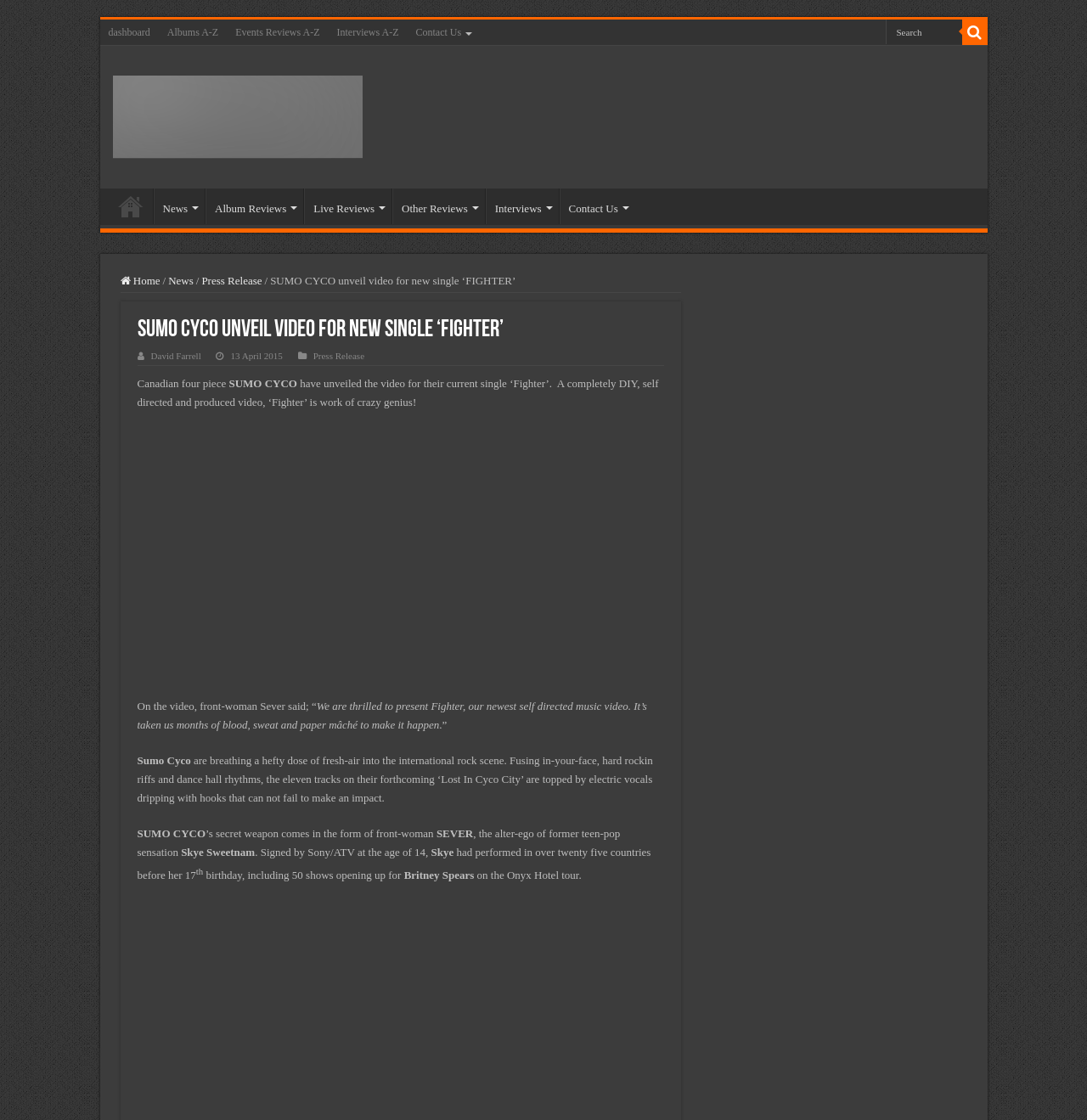What is the name of the band?
Using the details shown in the screenshot, provide a comprehensive answer to the question.

I found the answer by looking at the heading 'SUMO CYCO unveil video for new single ‘FIGHTER’’ and also the text 'SUMO CYCO are breathing a hefty dose of fresh-air into the international rock scene.' which mentions the band's name.